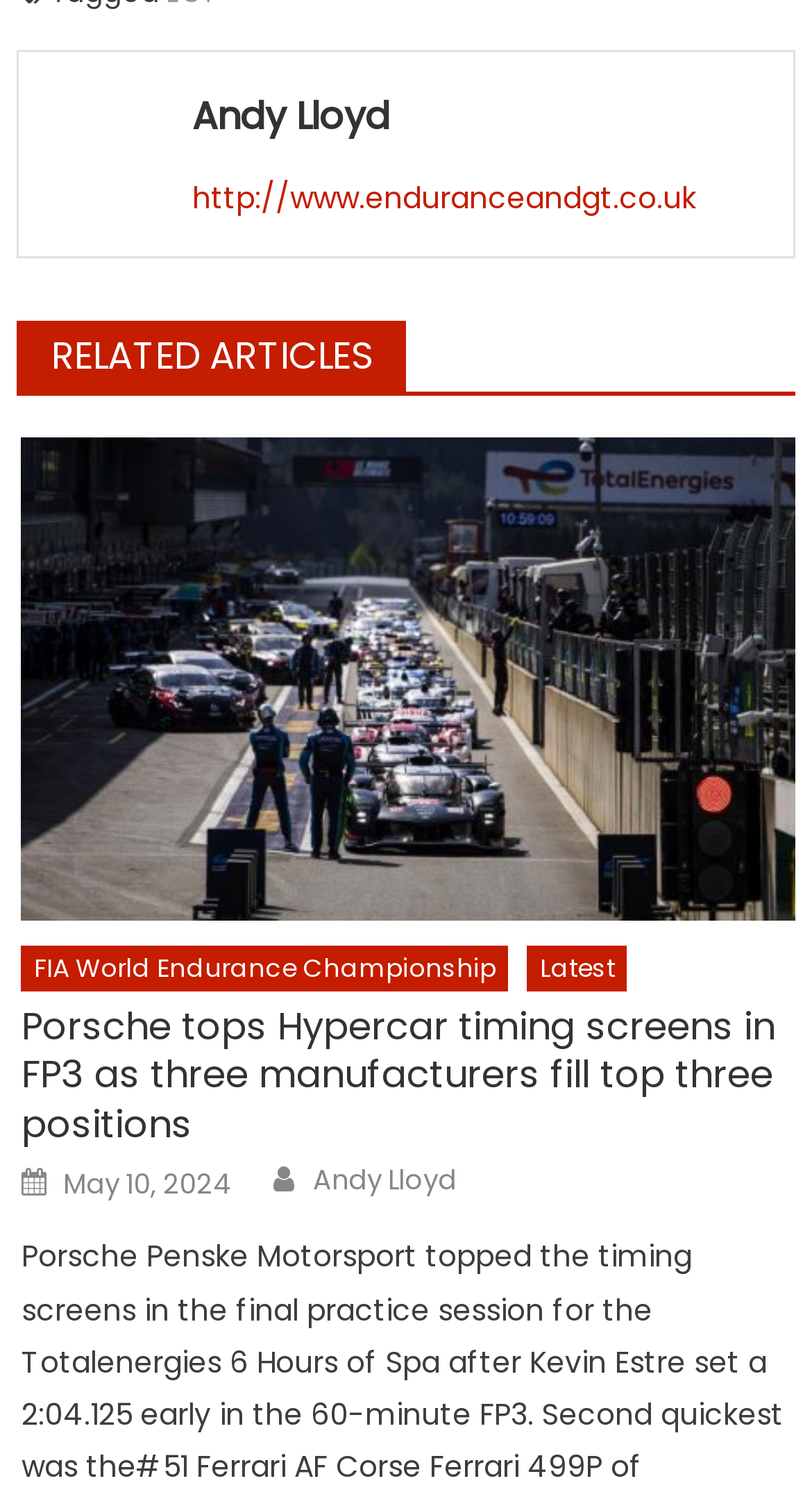Can you give a comprehensive explanation to the question given the content of the image?
What is the date of the latest article?

I found the 'Posted on' section, which indicates the date of the latest article. The date is a link with the text 'May 10, 2024'.